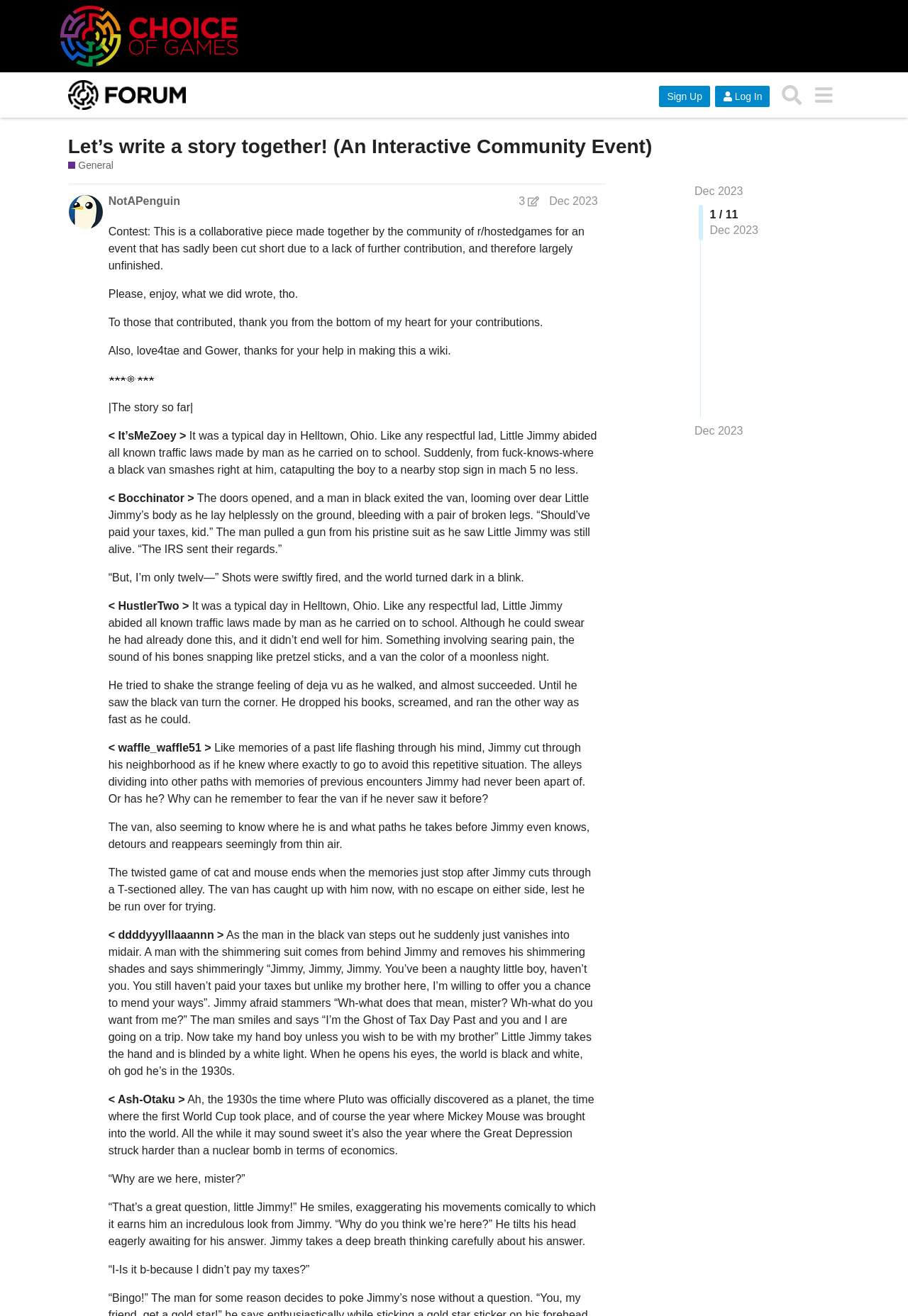What is the name of the main character in the story?
Answer with a single word or phrase, using the screenshot for reference.

Little Jimmy